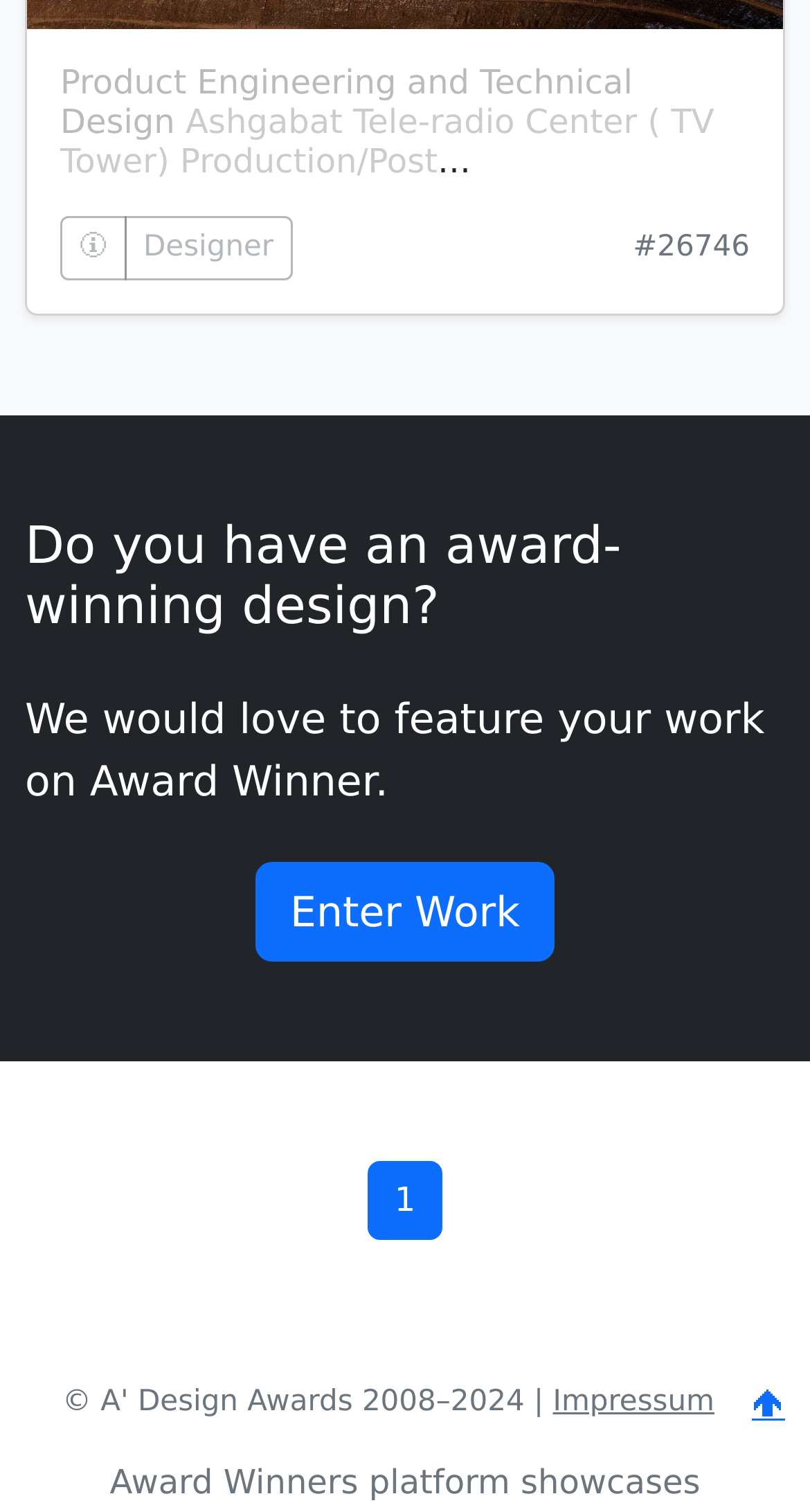Using the element description Enter Work, predict the bounding box coordinates for the UI element. Provide the coordinates in (top-left x, top-left y, bottom-right x, bottom-right y) format with values ranging from 0 to 1.

[0.315, 0.57, 0.685, 0.636]